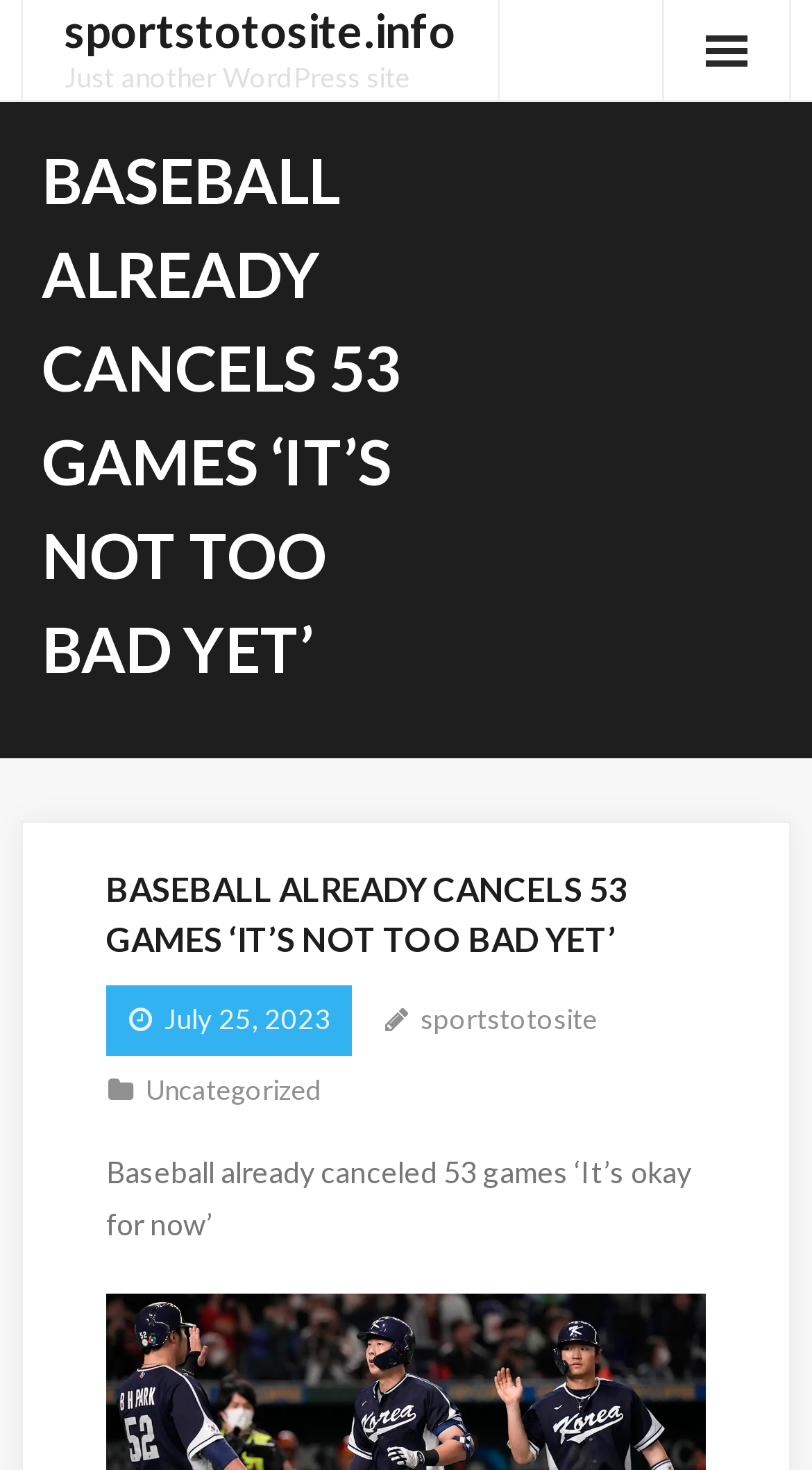What sport is discussed in the article?
Look at the image and provide a detailed response to the question.

The article's title 'BASEBALL ALREADY CANCELS 53 GAMES ‘IT’S NOT TOO BAD YET’’ and the content 'Baseball already canceled 53 games ‘It’s okay for now’’ suggest that the sport being discussed is baseball.